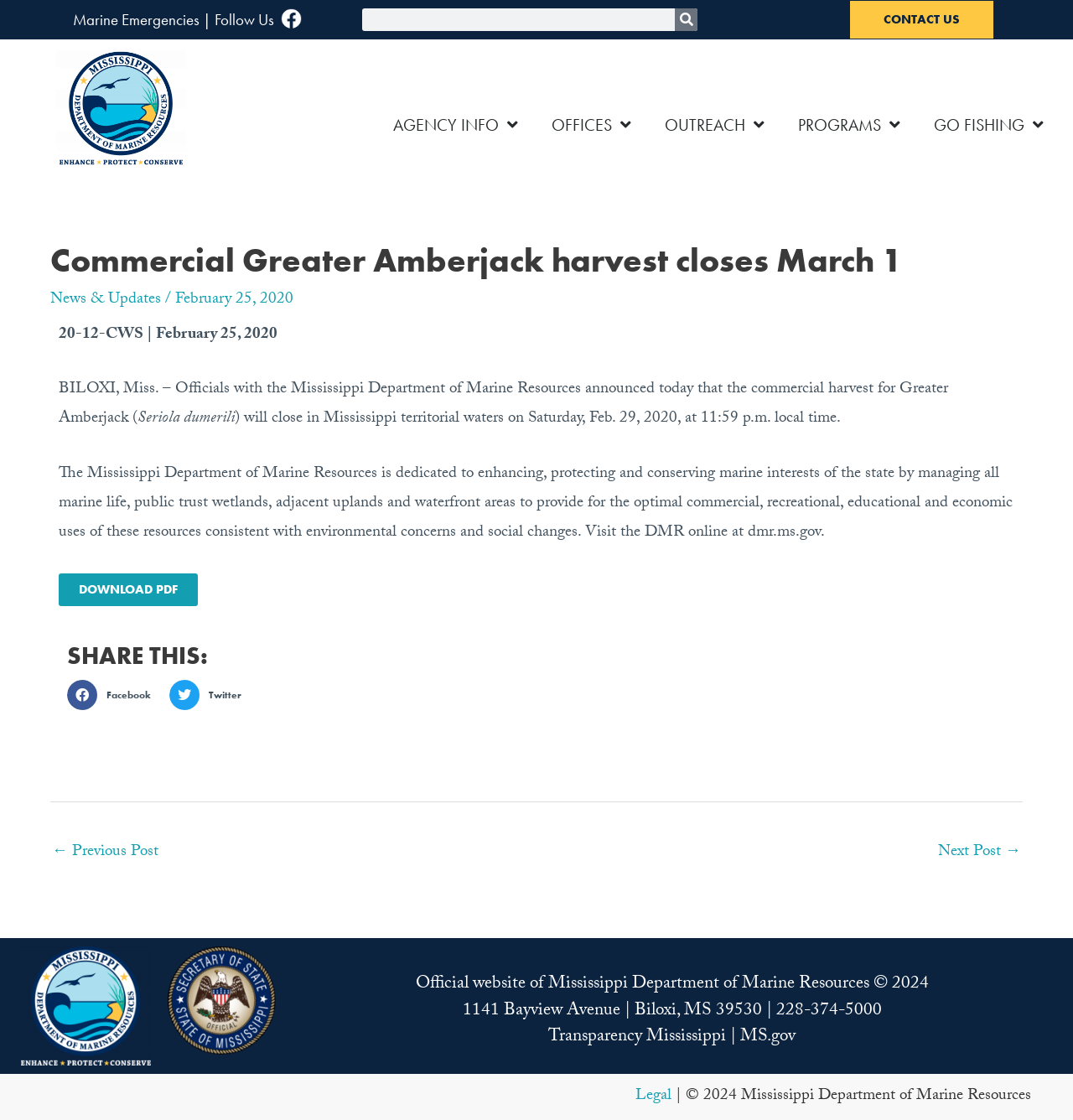Pinpoint the bounding box coordinates of the element you need to click to execute the following instruction: "Search for something". The bounding box should be represented by four float numbers between 0 and 1, in the format [left, top, right, bottom].

[0.337, 0.007, 0.65, 0.028]